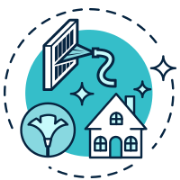What do the sparkles in the image represent? Please answer the question using a single word or phrase based on the image.

Fresh ambiance